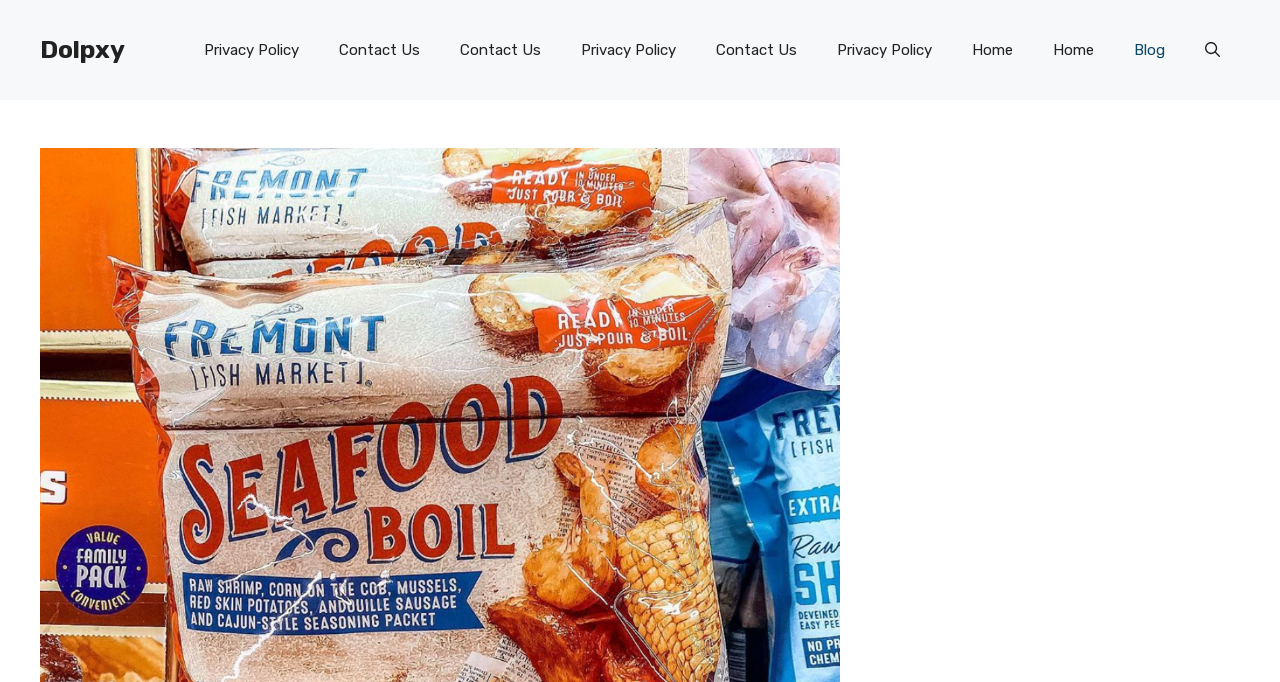Locate the bounding box of the UI element described by: "Privacy Policy" in the given webpage screenshot.

[0.438, 0.029, 0.544, 0.117]